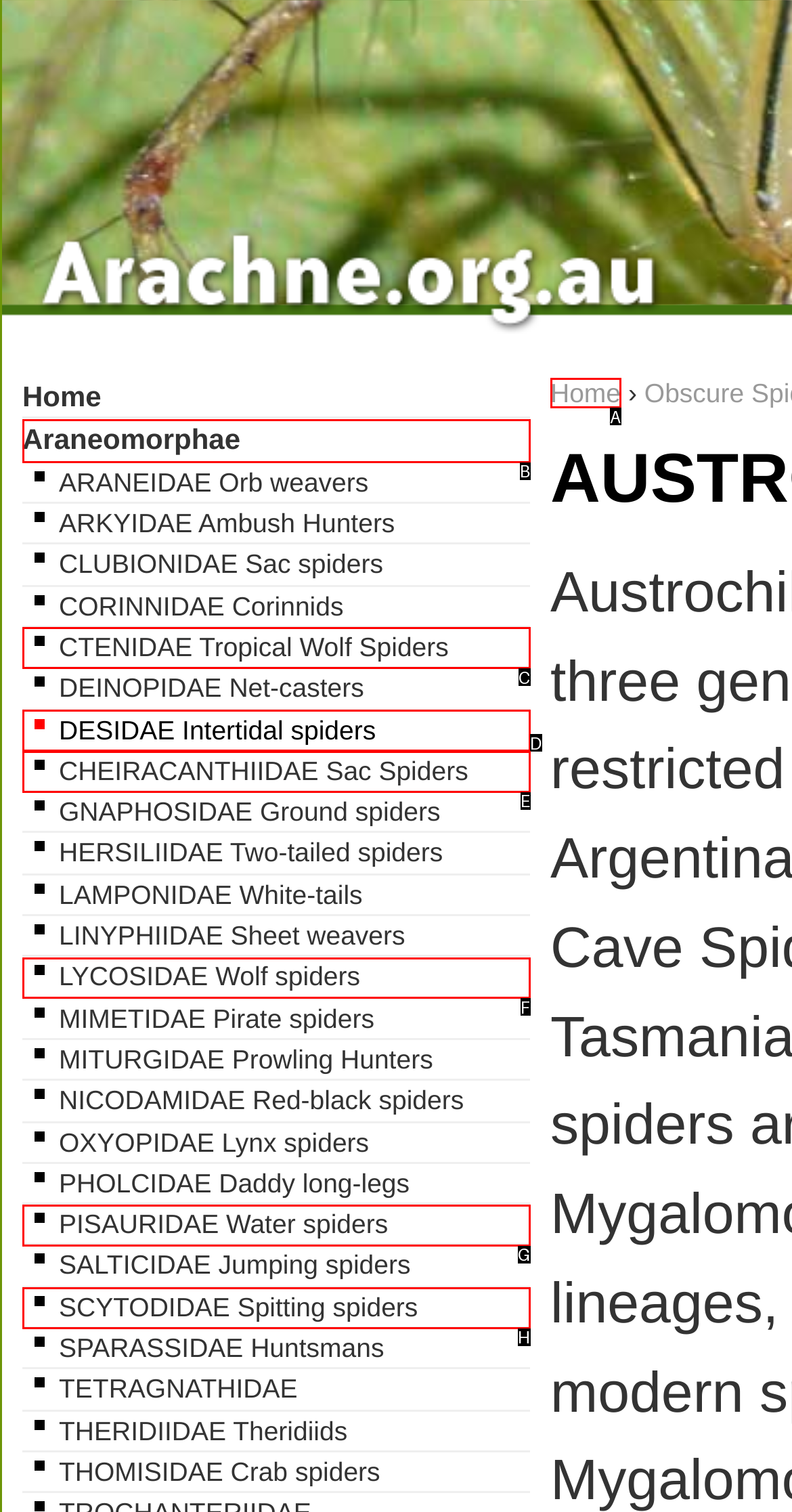Point out which UI element to click to complete this task: visit Home
Answer with the letter corresponding to the right option from the available choices.

A